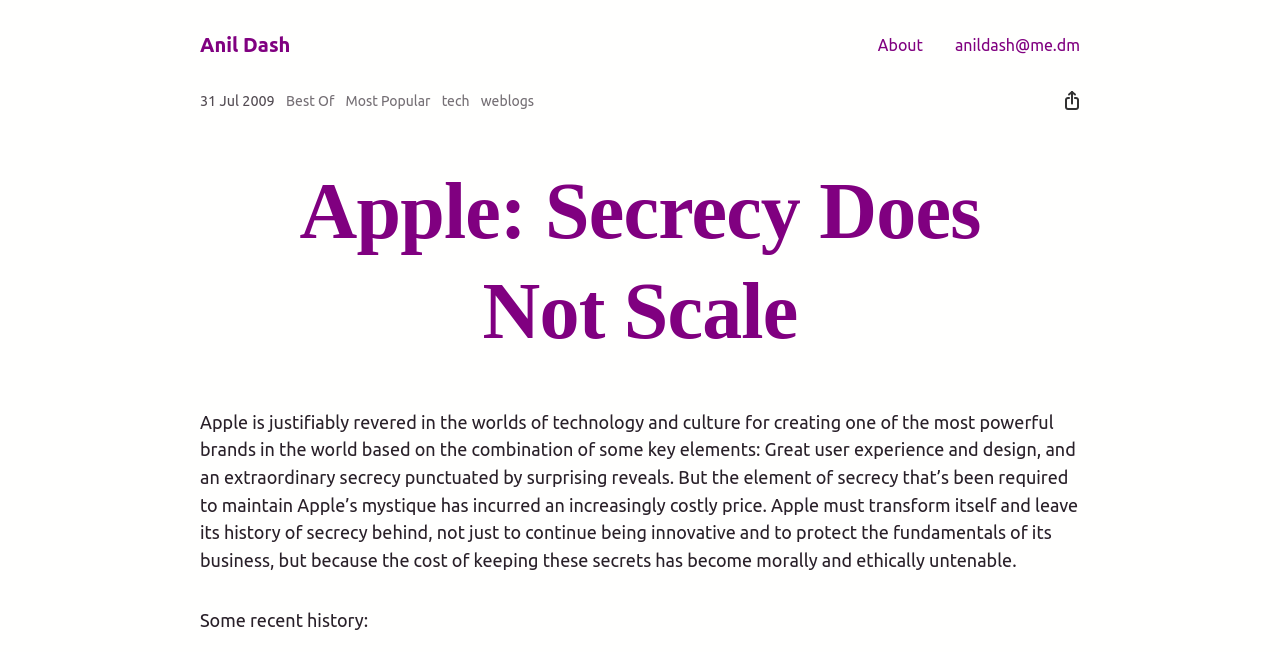Give a succinct answer to this question in a single word or phrase: 
How many categories are listed below the heading?

5